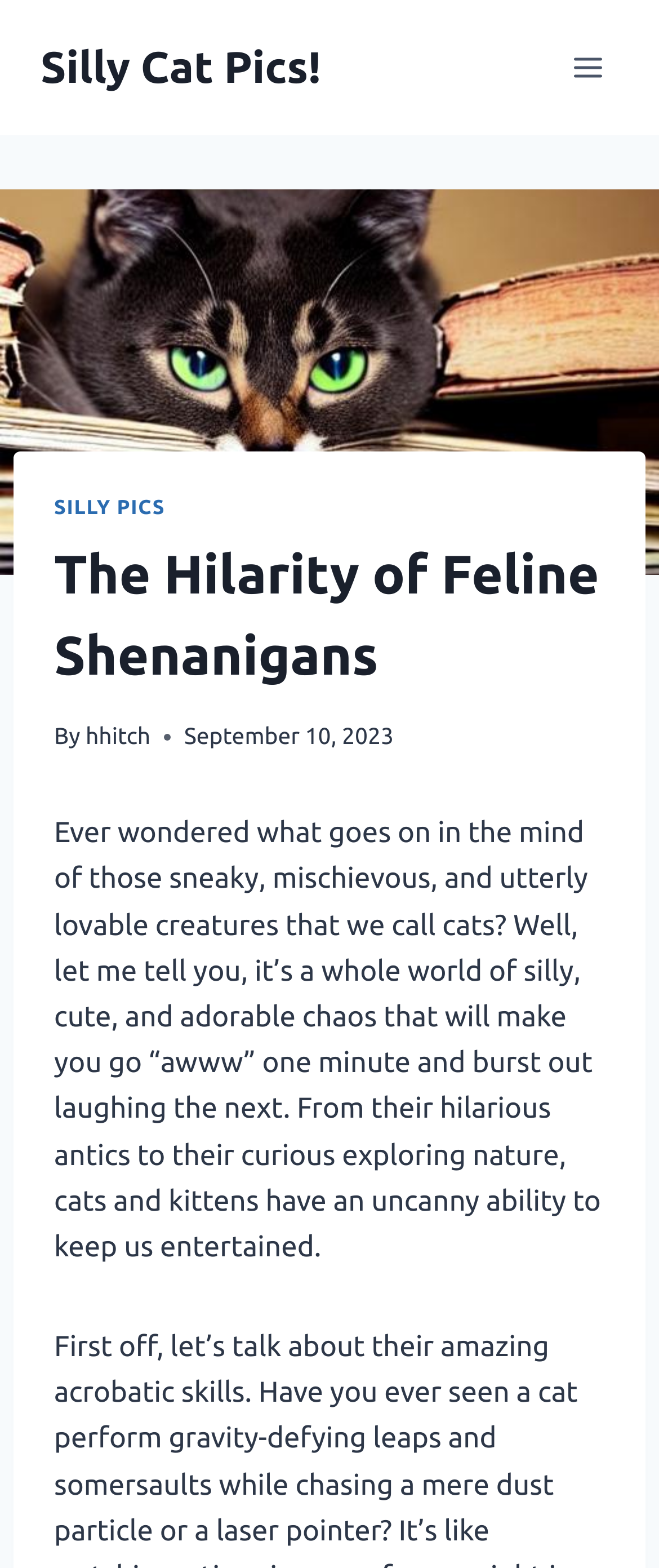Extract the top-level heading from the webpage and provide its text.

The Hilarity of Feline Shenanigans